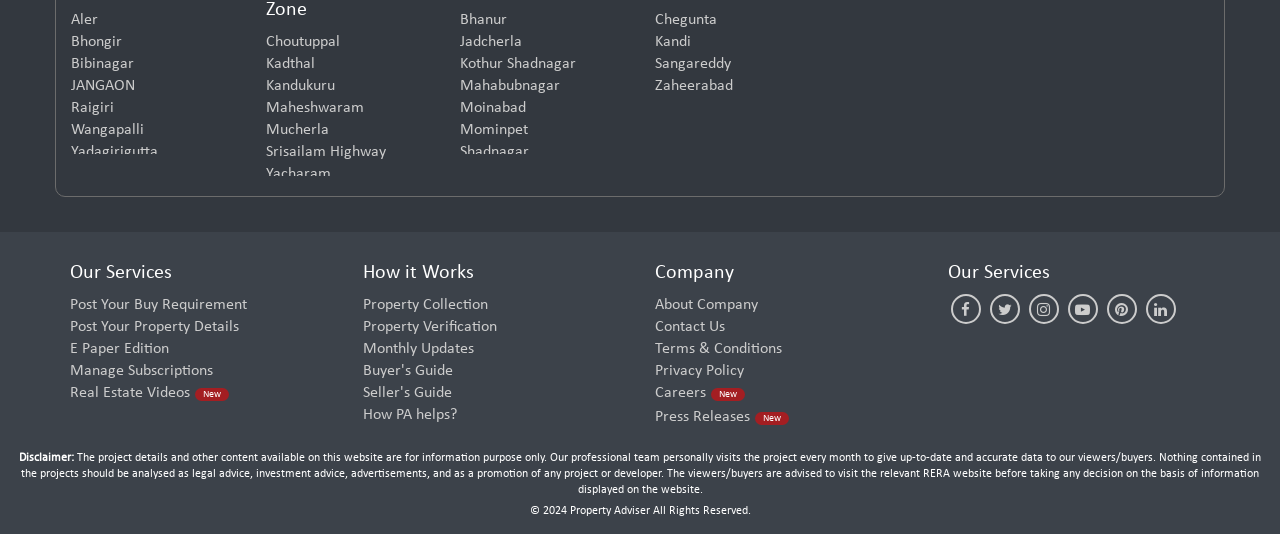Respond with a single word or phrase for the following question: 
How many columns of links are there?

4